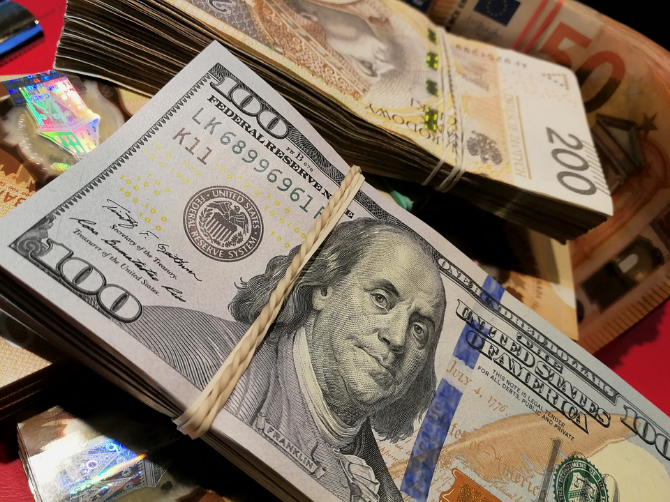What is the currency of the larger bill behind the $100 bill?
By examining the image, provide a one-word or phrase answer.

Euro